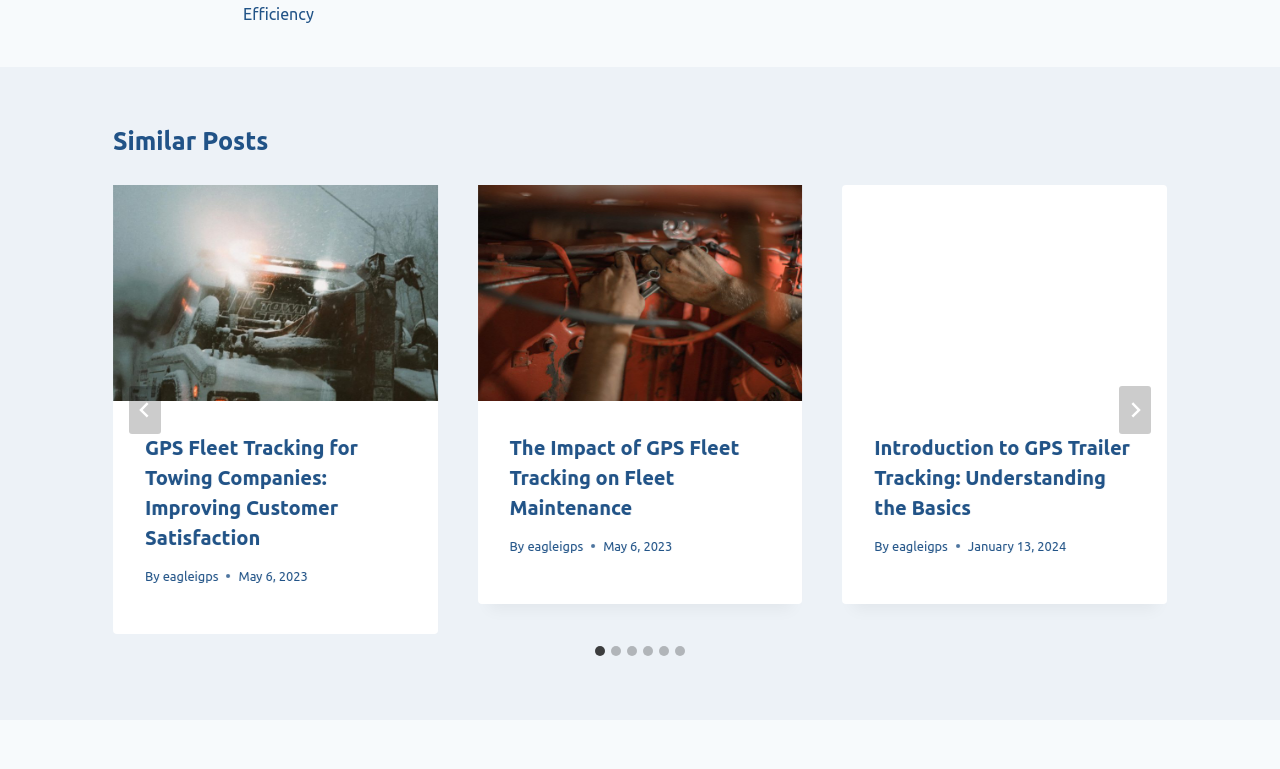Bounding box coordinates are specified in the format (top-left x, top-left y, bottom-right x, bottom-right y). All values are floating point numbers bounded between 0 and 1. Please provide the bounding box coordinate of the region this sentence describes: eagleigps

[0.412, 0.701, 0.456, 0.719]